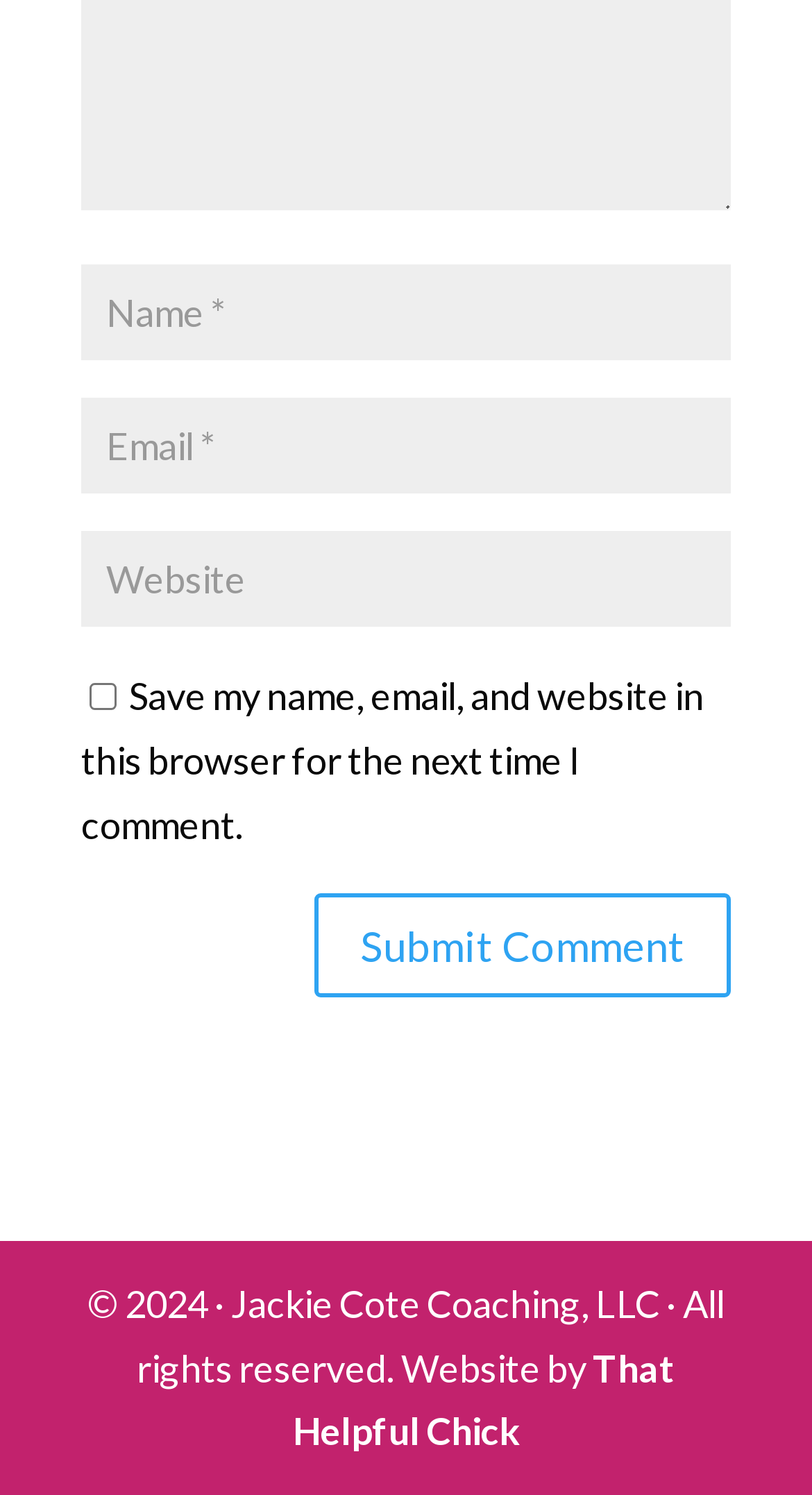Predict the bounding box coordinates for the UI element described as: "name="submit" value="Submit Comment"". The coordinates should be four float numbers between 0 and 1, presented as [left, top, right, bottom].

[0.387, 0.598, 0.9, 0.667]